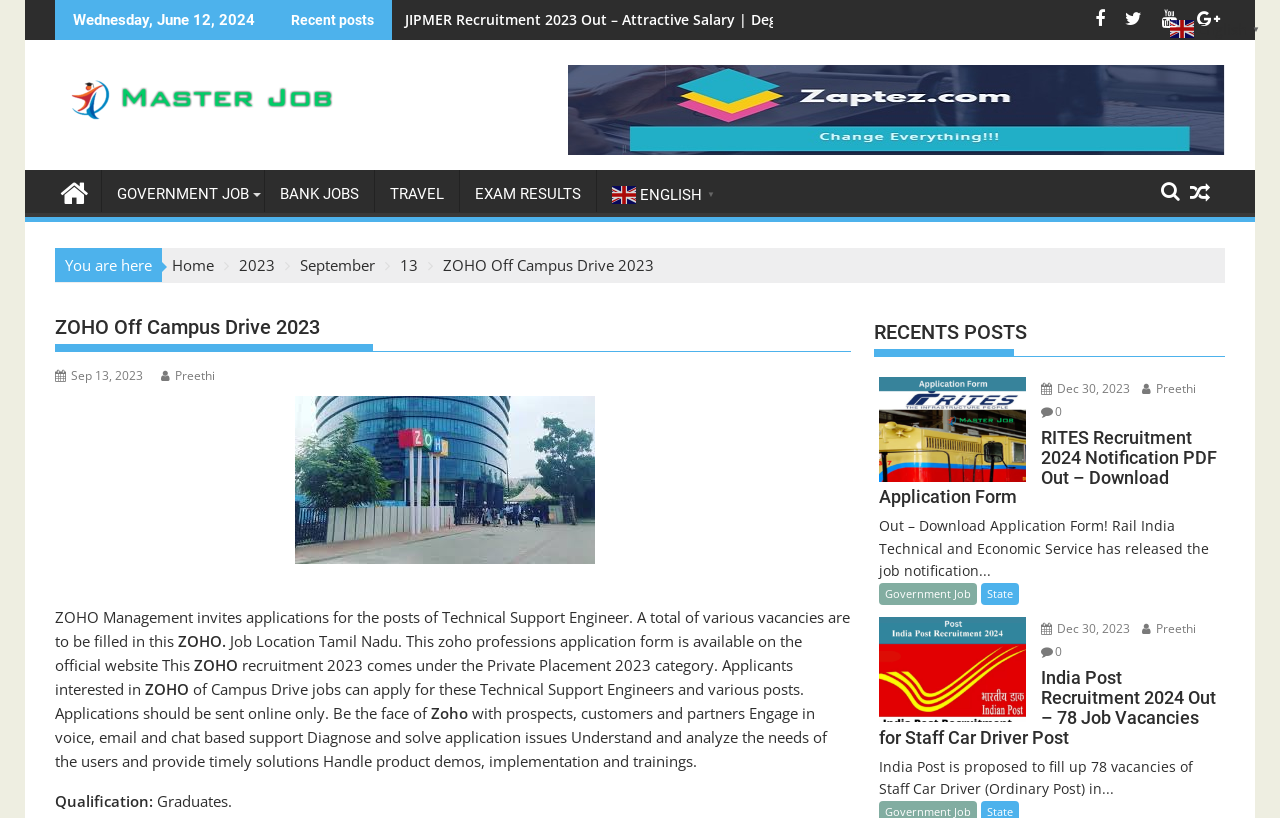Determine the bounding box coordinates of the UI element described by: "Bank Jobs".

[0.207, 0.208, 0.292, 0.267]